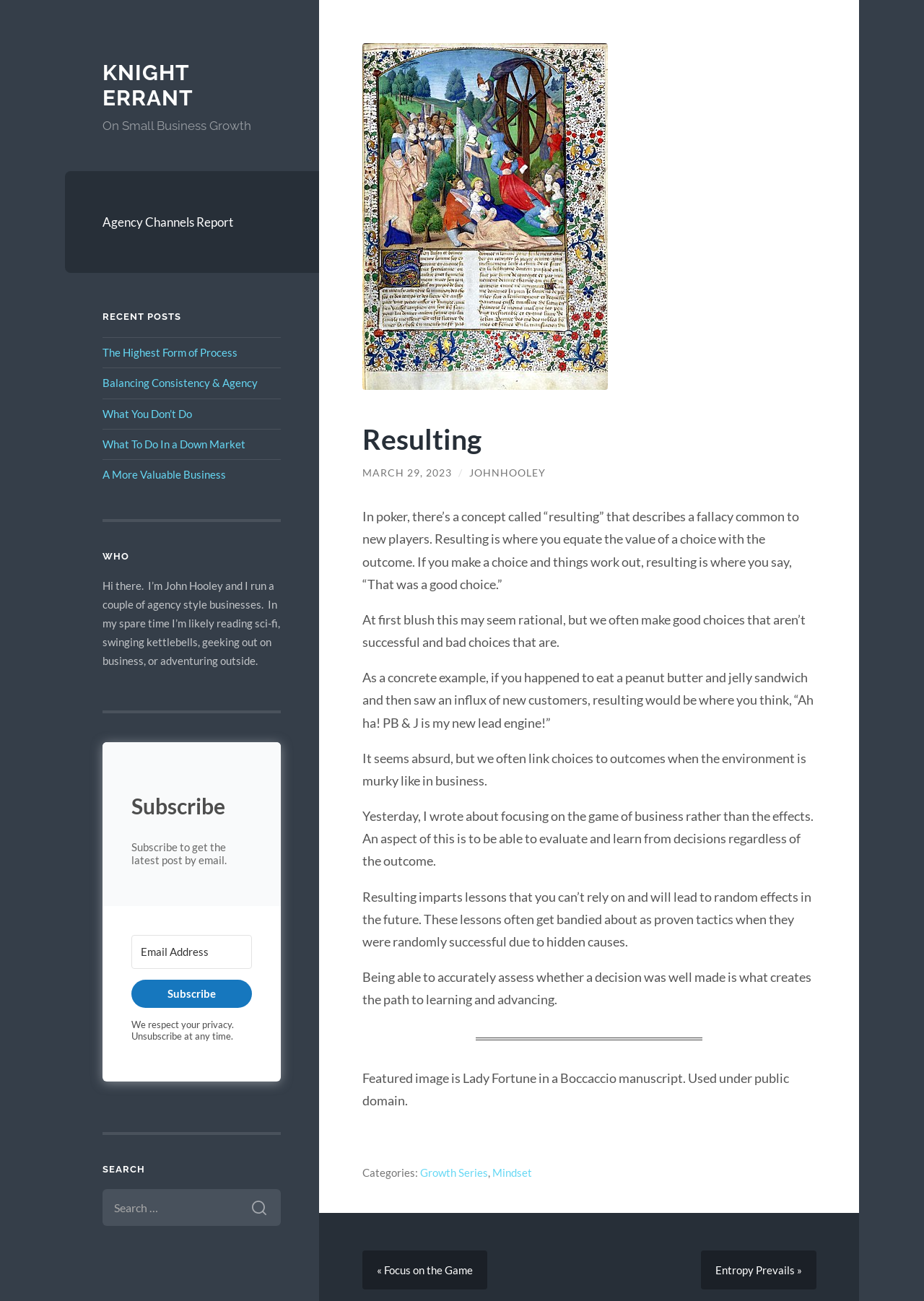Please specify the bounding box coordinates of the element that should be clicked to execute the given instruction: 'Check the 'Recent Posts''. Ensure the coordinates are four float numbers between 0 and 1, expressed as [left, top, right, bottom].

[0.111, 0.239, 0.304, 0.248]